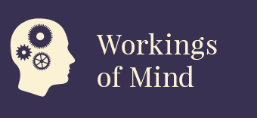What is the purpose of the image?
Using the visual information from the image, give a one-word or short-phrase answer.

To introduce content